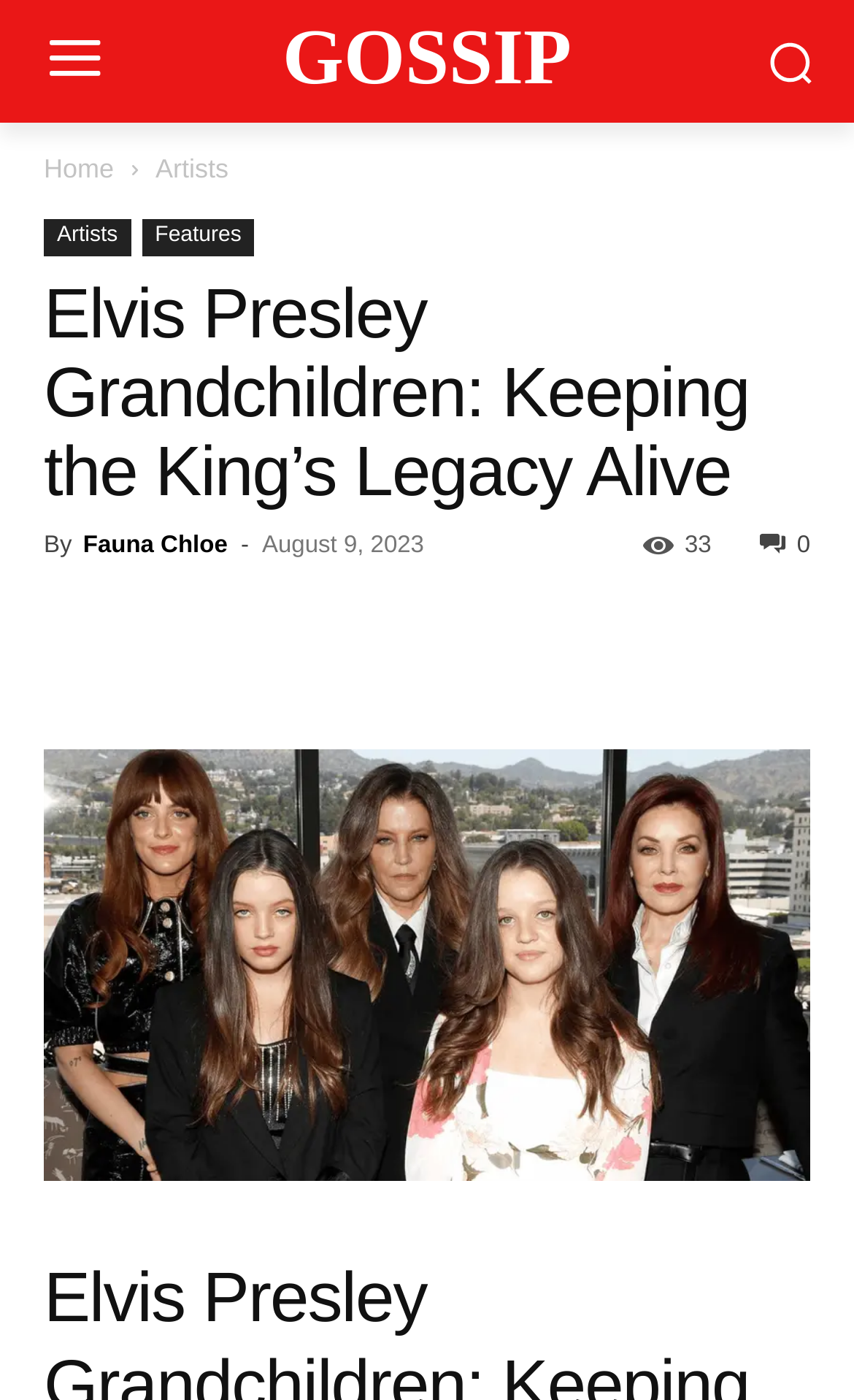Please specify the bounding box coordinates in the format (top-left x, top-left y, bottom-right x, bottom-right y), with all values as floating point numbers between 0 and 1. Identify the bounding box of the UI element described by: Facebook

[0.051, 0.43, 0.154, 0.493]